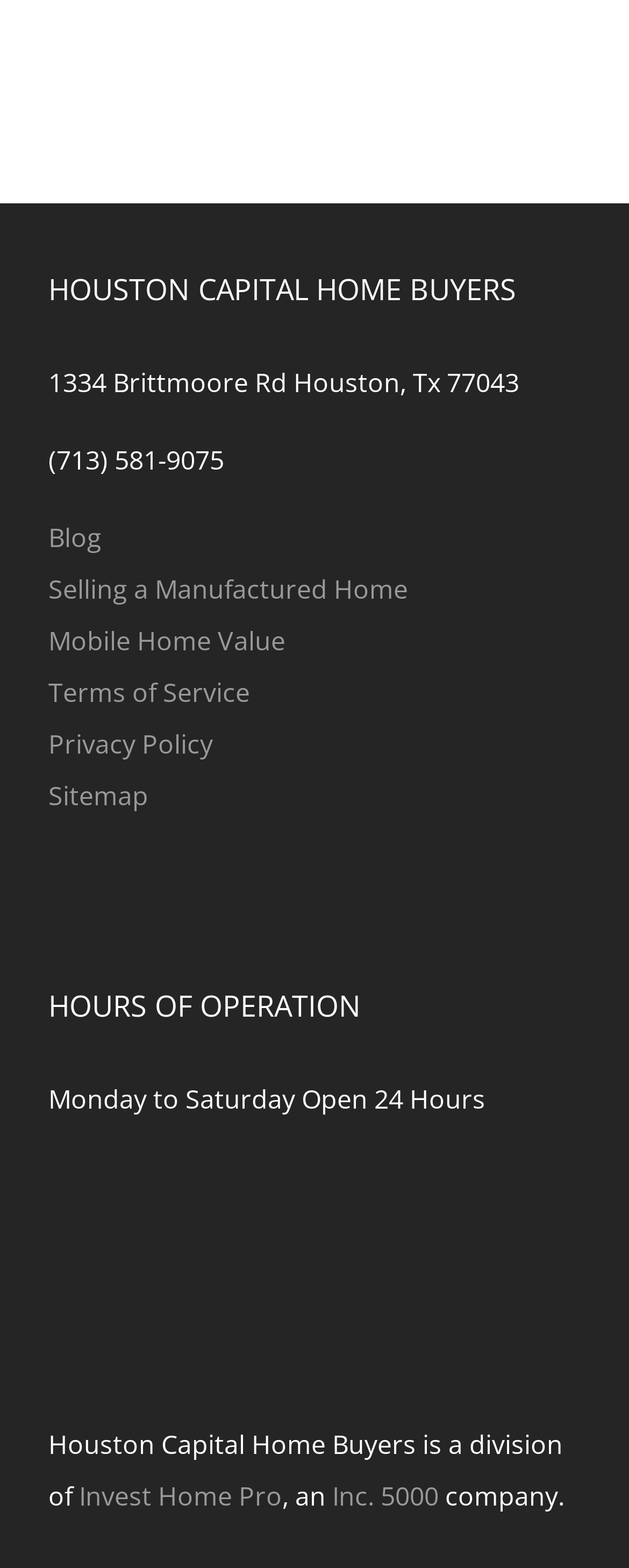Pinpoint the bounding box coordinates of the clickable area necessary to execute the following instruction: "View the terms of service". The coordinates should be given as four float numbers between 0 and 1, namely [left, top, right, bottom].

[0.077, 0.425, 0.923, 0.458]